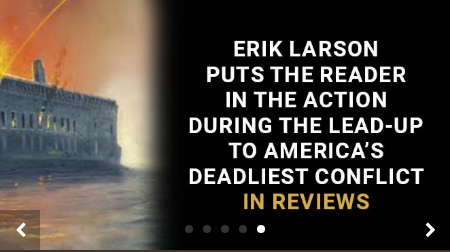Generate a detailed explanation of the scene depicted in the image.

The image features a dramatic visual related to Erik Larson's work, highlighting his engaging narrative style. It depicts a historical scene that appears to symbolize tension and conflict, possibly related to America’s Civil War, as suggested by the caption. The bold text prominently states, "ERIK LARSON PUTS THE READER IN THE ACTION DURING THE LEAD-UP TO AMERICA'S DEADLIEST CONFLICT," emphasizing the immersive experience Larson creates in his storytelling. This powerful caption aims to draw in readers by promising a gripping exploration of this pivotal period in American history, inviting them to delve into the reviews that showcase the book's impact and significance.